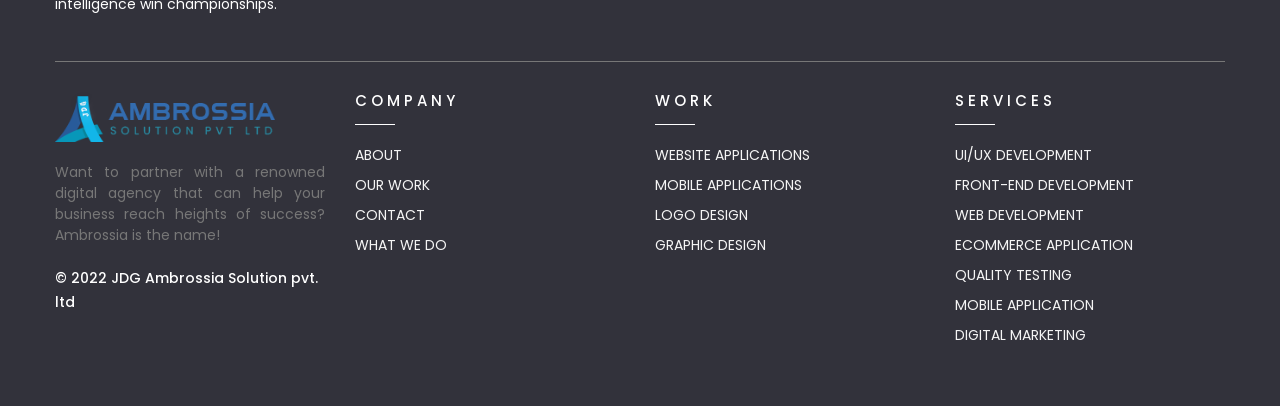Determine the bounding box coordinates for the region that must be clicked to execute the following instruction: "Click on the UI/UX DEVELOPMENT link".

[0.746, 0.356, 0.853, 0.405]